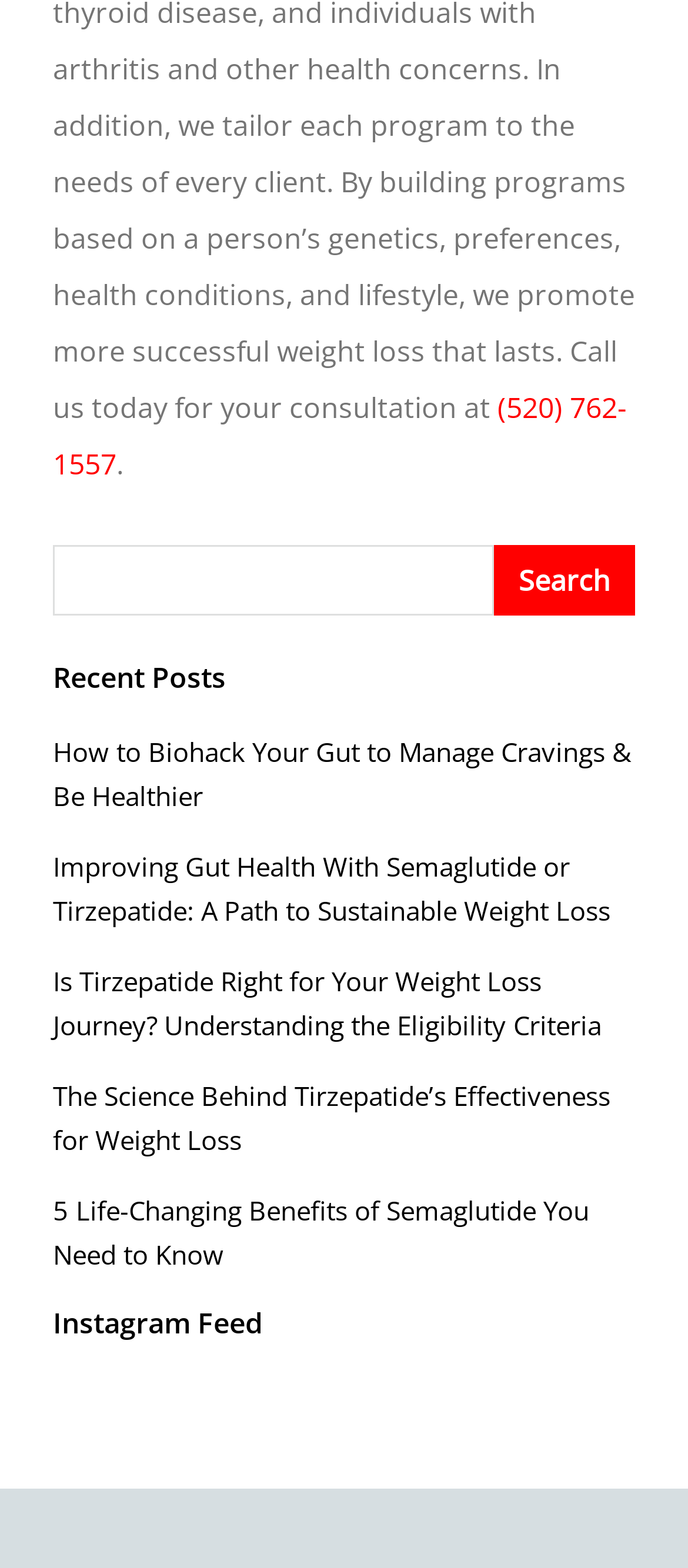Answer succinctly with a single word or phrase:
What is the title of the first section?

Recent Posts